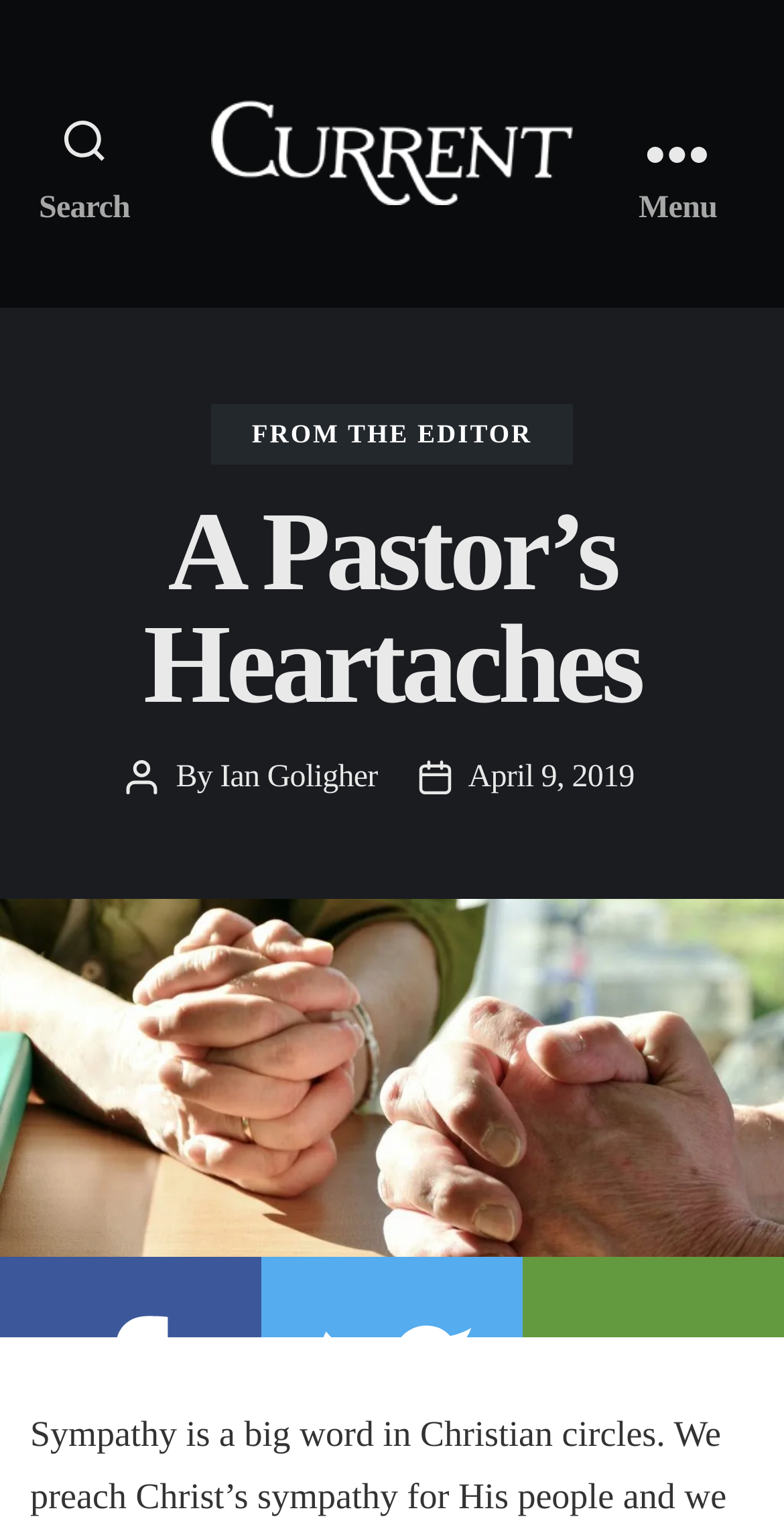How many social media links are at the bottom of the page?
Using the information from the image, give a concise answer in one word or a short phrase.

3